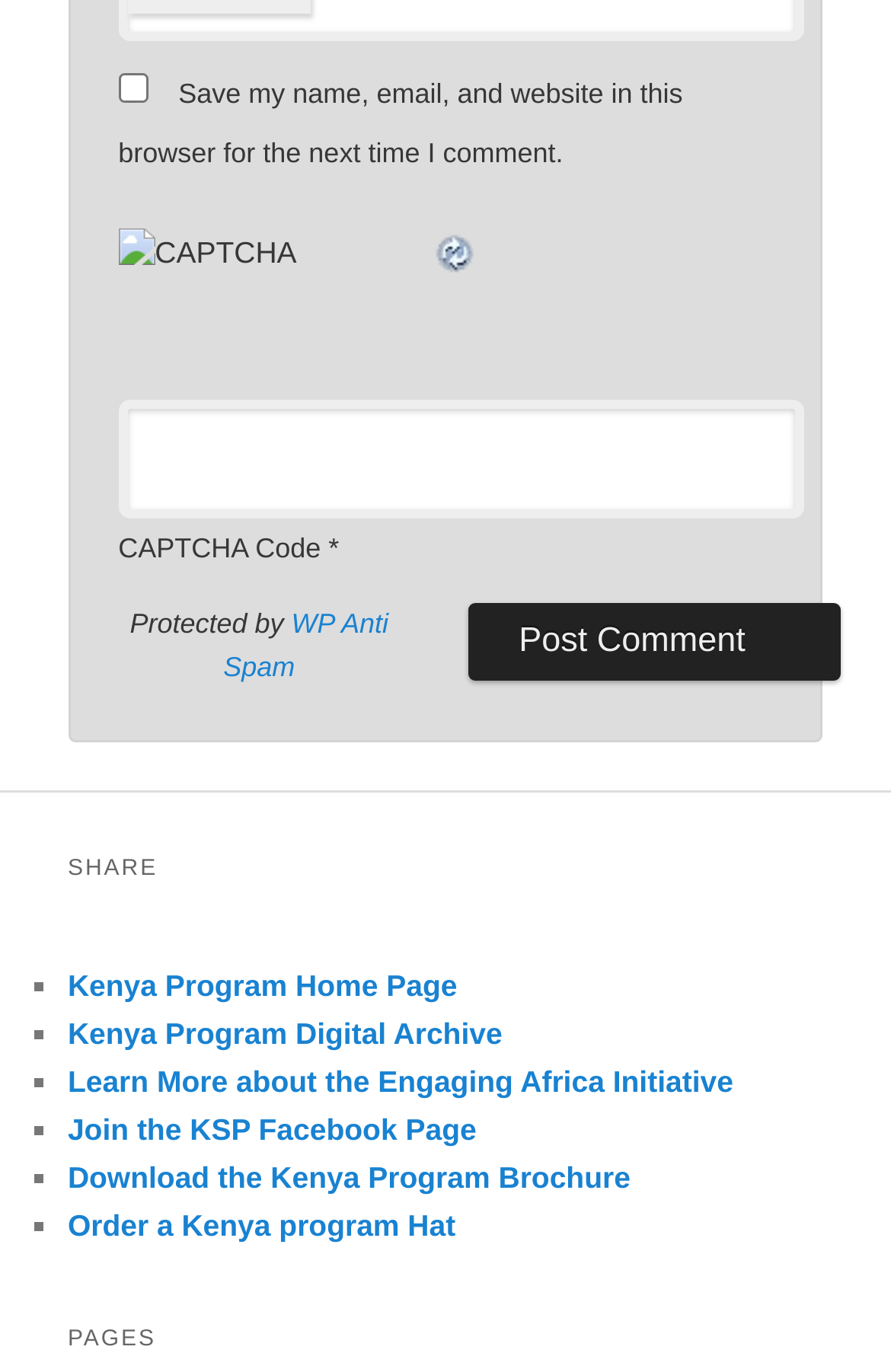What is the purpose of the checkbox?
Based on the image, answer the question in a detailed manner.

The checkbox is labeled 'Save my name, email, and website in this browser for the next time I comment.' This suggests that its purpose is to save the user's comment information for future use.